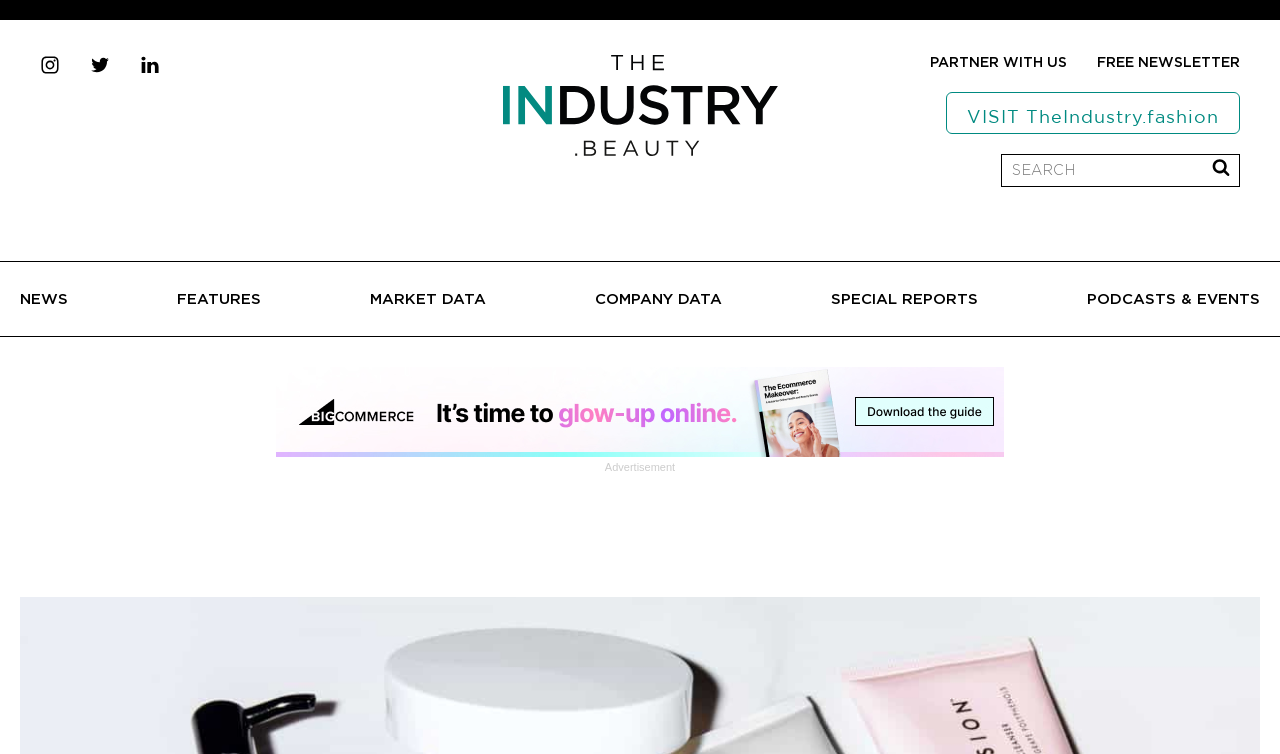Construct a thorough caption encompassing all aspects of the webpage.

The webpage appears to be a news article page from TheIndustry.beauty, with a focus on the beauty industry. At the top left, there are four social media links, including Instagram, Twitter, and LinkedIn, each represented by an icon. 

Below these social media links, there is a prominent headline that reads "Beauty Pie scraps monthly spending limits in new membership model". 

To the right of the headline, there are four links: "PARTNER WITH US", "FREE NEWSLETTER", "VISIT TheIndustry.fashion", and a search bar. The search bar is accompanied by a magnifying glass icon.

On the left side of the page, there is a navigation menu with six links: "NEWS", "FEATURES", "MARKET DATA", "COMPANY DATA", "SPECIAL REPORTS", and "PODCASTS & EVENTS". These links are evenly spaced and take up most of the left side of the page.

At the bottom of the page, there is a large link that takes up most of the width of the page, but its text is not specified.